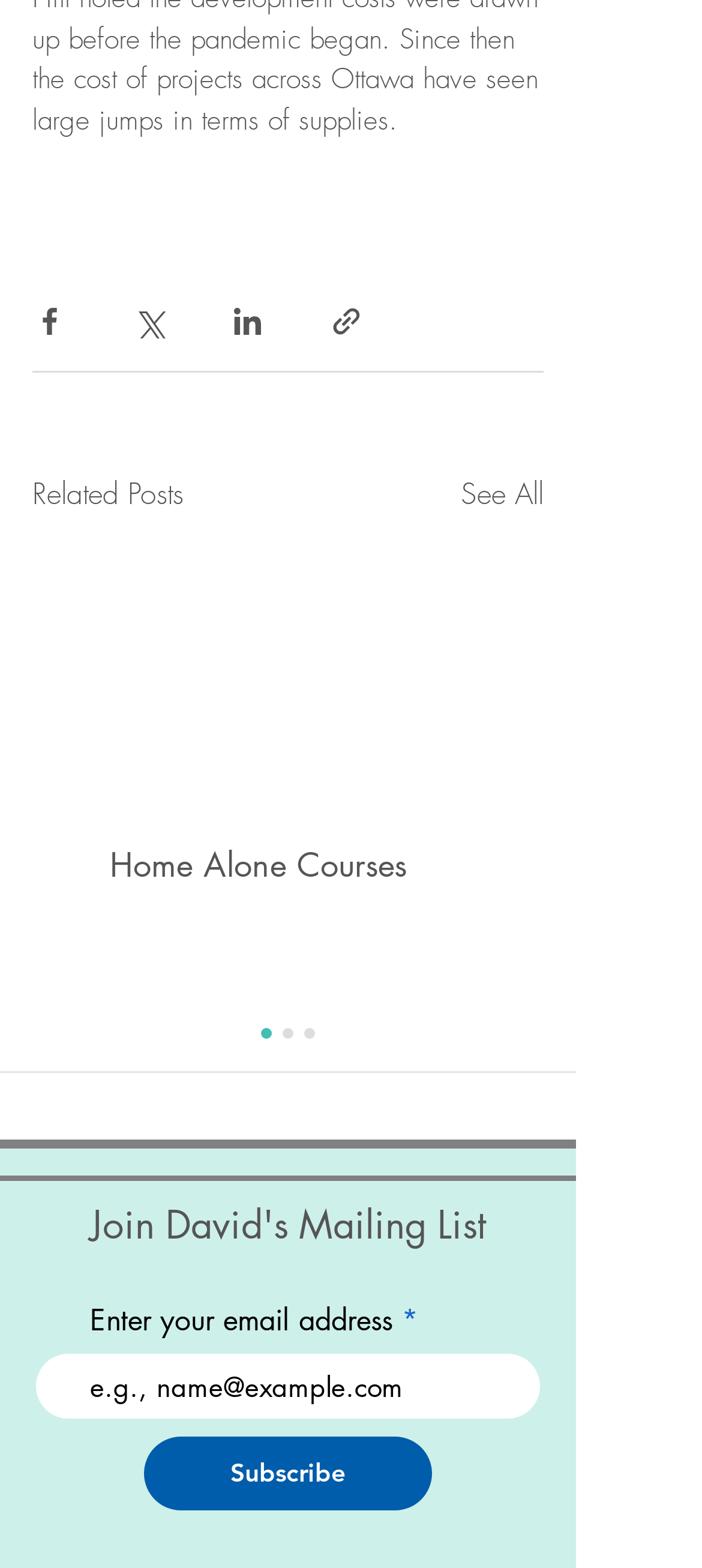Determine the bounding box coordinates of the target area to click to execute the following instruction: "View related posts."

[0.046, 0.301, 0.262, 0.329]